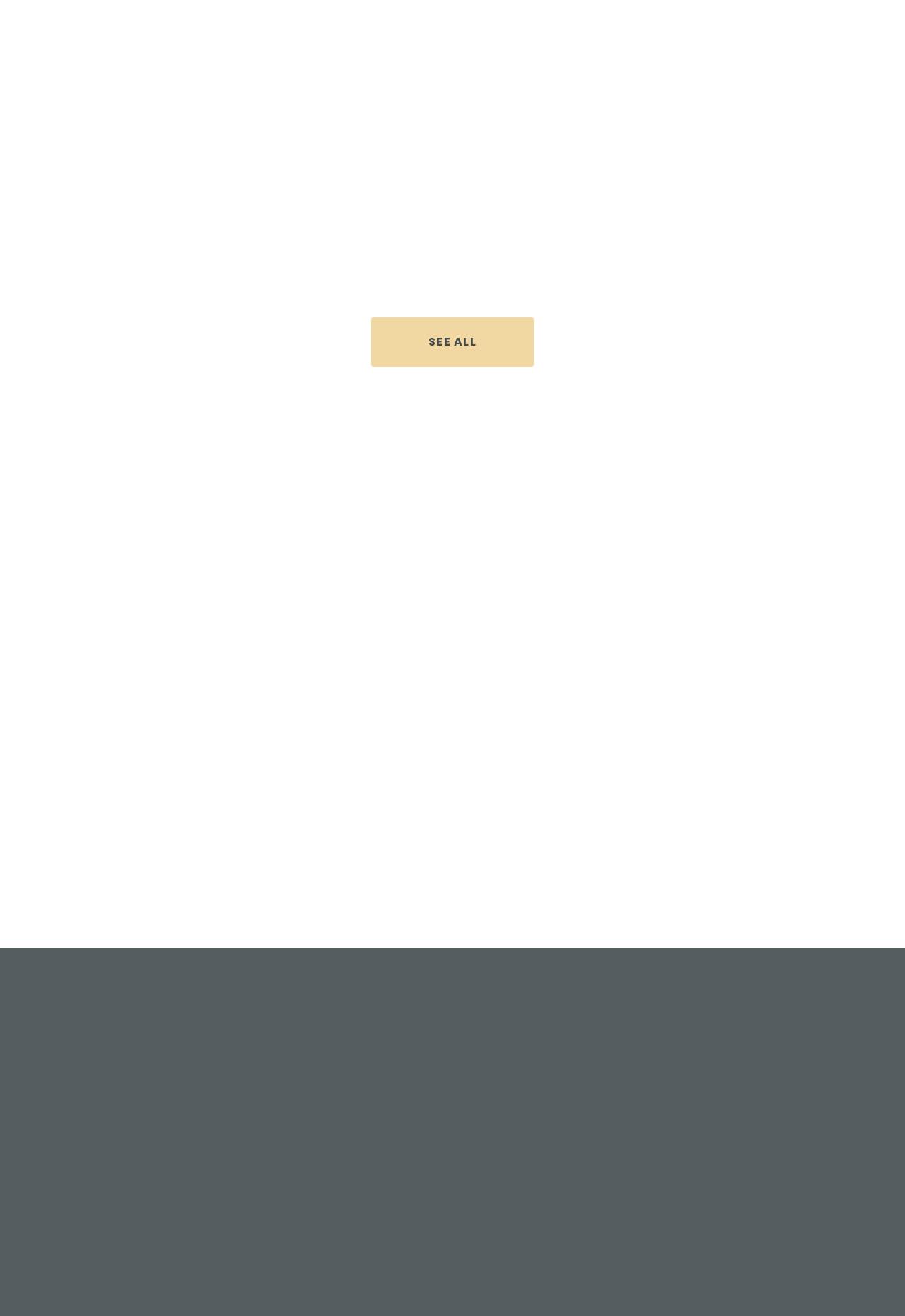What are the hours of operation for the dental care service?
Please provide a detailed and thorough answer to the question.

The webpage has a table element with rows representing the days of the week and columns representing the hours of operation. The table shows that the dental care service is open from 8:00 a.m. to 5:00 p.m. from Monday to Friday, and closed on Saturday and Sunday.